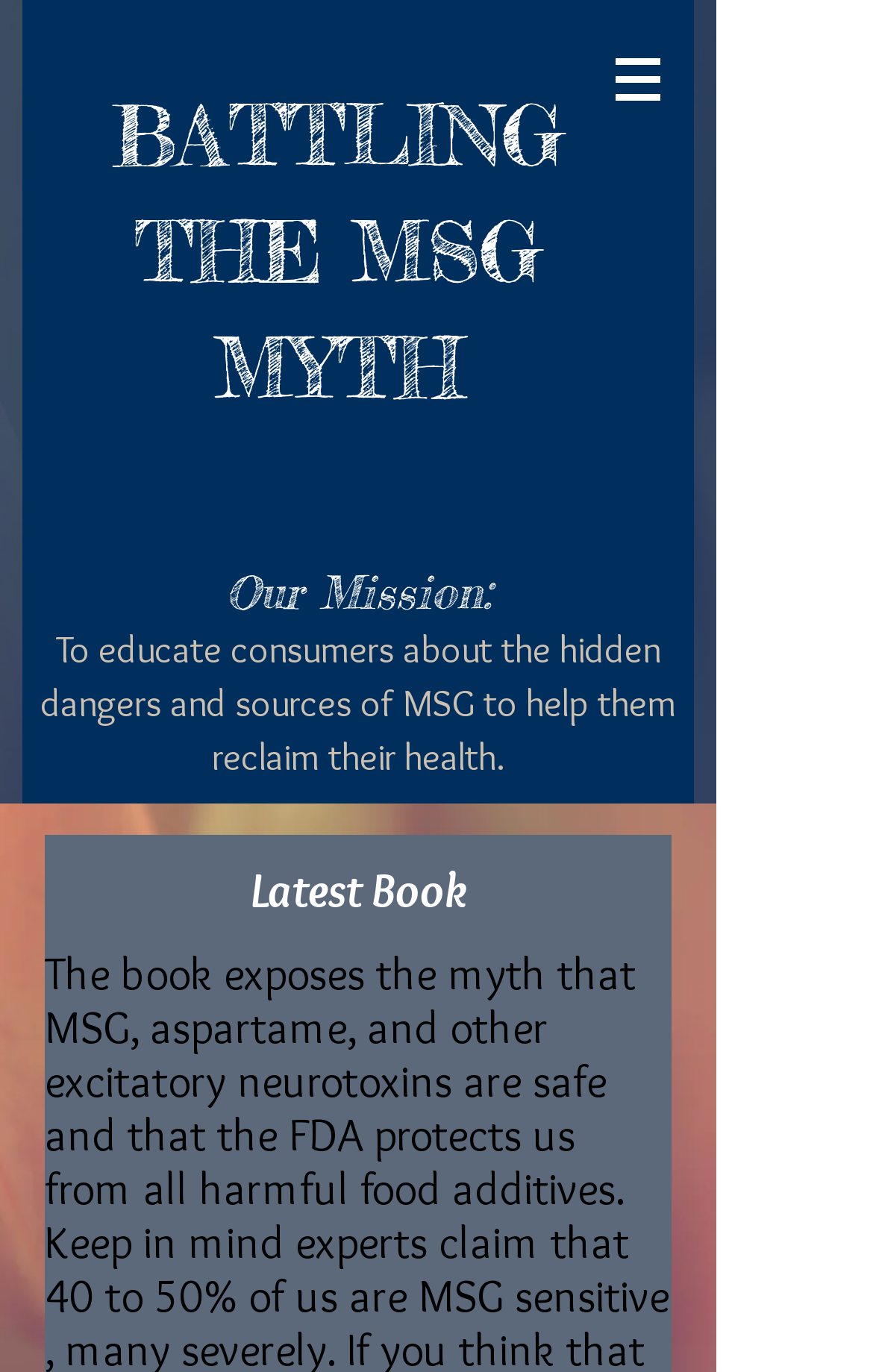Convey a detailed summary of the webpage, mentioning all key elements.

The webpage is about books, specifically focusing on the topic of MSG myths. At the top, there is a prominent heading "BATTLING THE MSG MYTH" which is also a link. Below this heading, there is a navigation menu labeled "Site" located at the top right corner of the page, which contains a button with a popup menu and a small image.

On the left side of the page, there are two headings that describe the mission of the website. The first heading is "Our Mission:" and the second heading elaborates on this mission, stating that it aims to educate consumers about the hidden dangers and sources of MSG to help them reclaim their health.

Further down the page, there is a section highlighting the "Latest Book", which is positioned below the mission statement. Overall, the webpage appears to be a simple and informative page about books related to MSG myths, with a clear focus on the website's mission and a prominent call-to-action with the latest book.